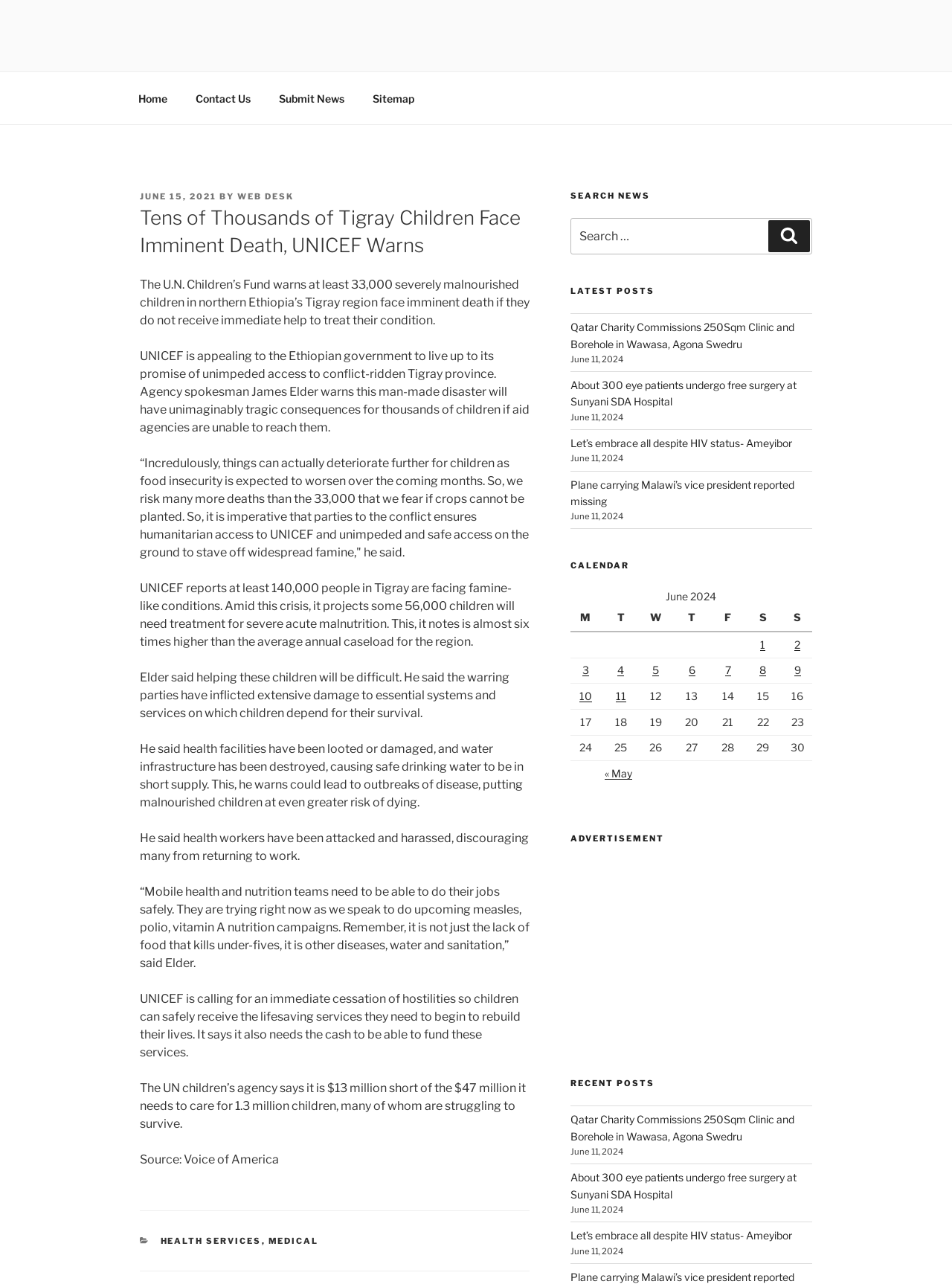Give a one-word or short phrase answer to the question: 
What is the name of the agency spokesman quoted in the article?

James Elder